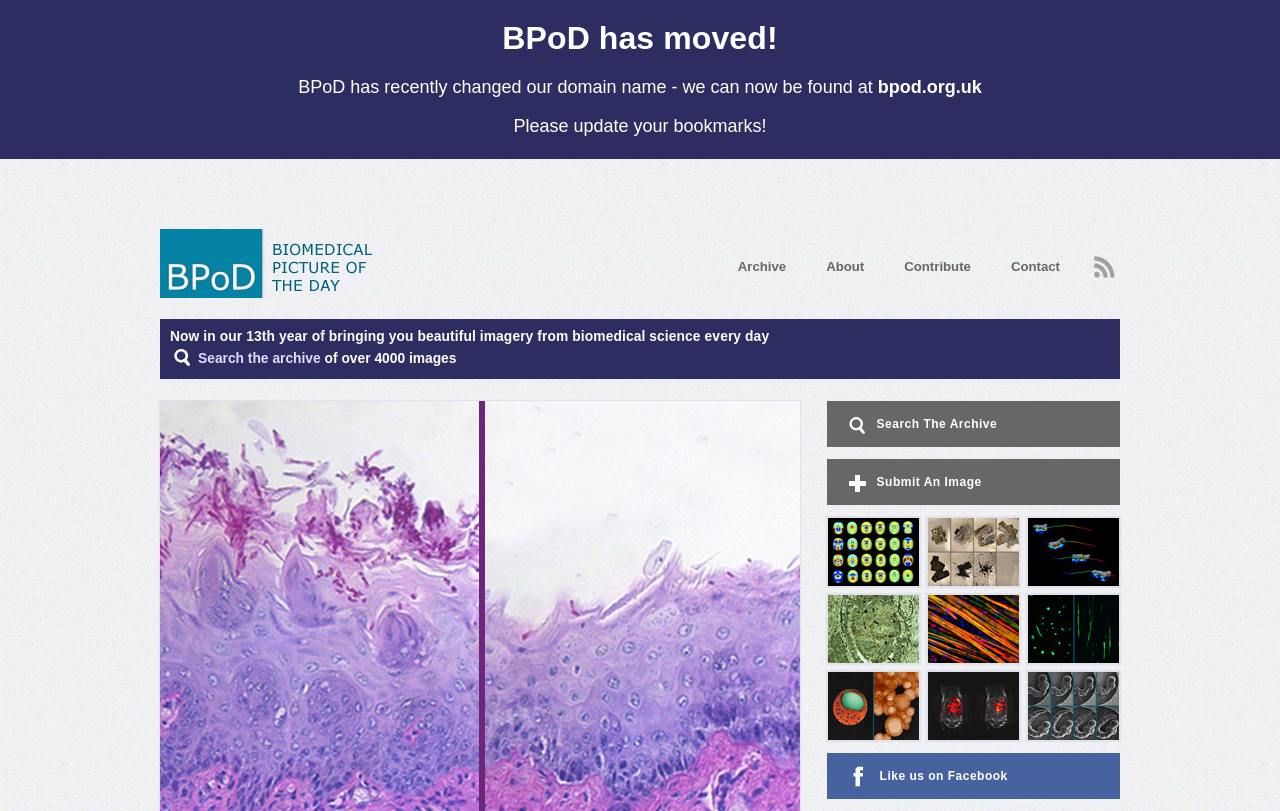How many years has the website been running?
Using the image as a reference, answer with just one word or a short phrase.

13